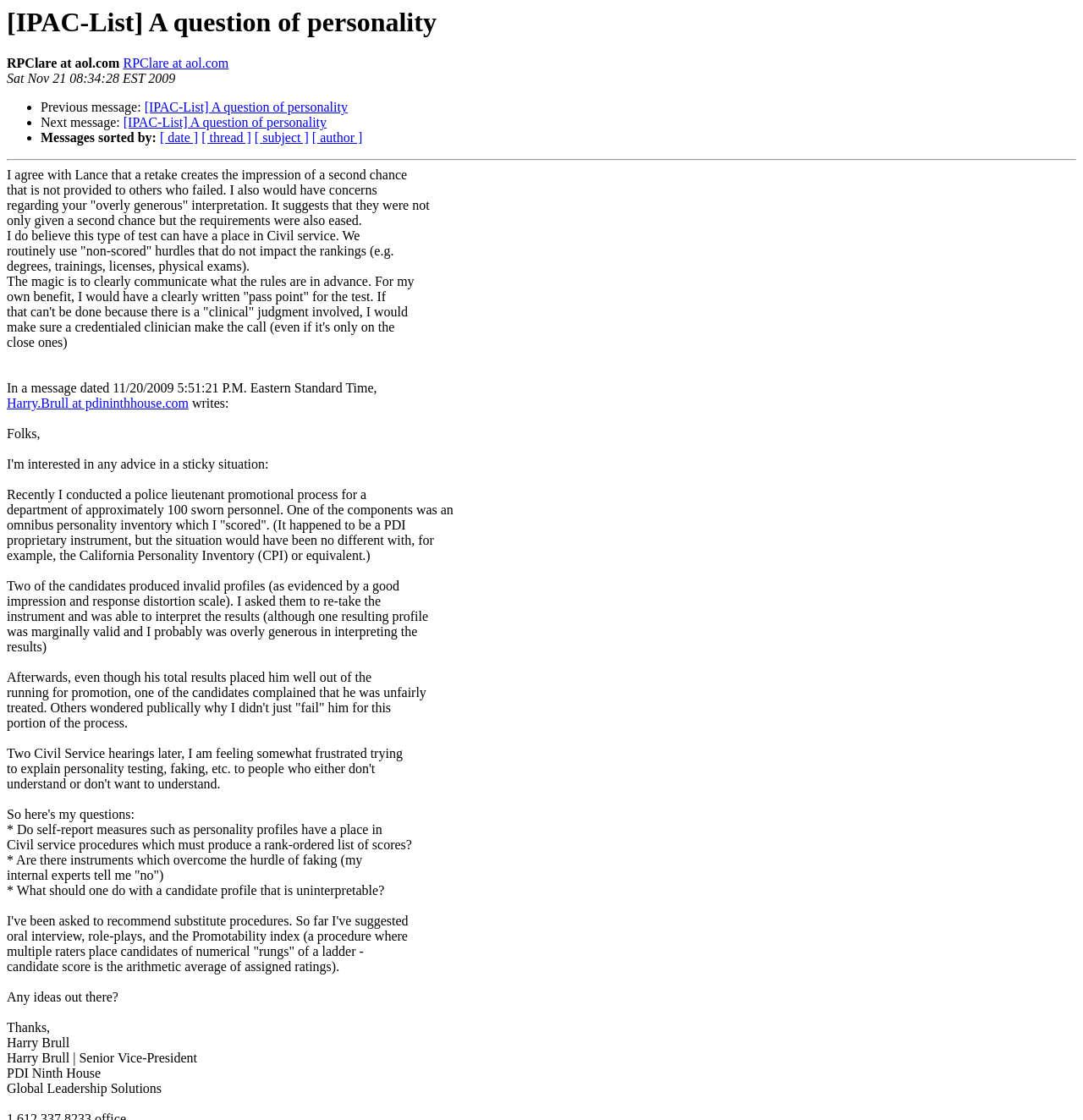Please identify the bounding box coordinates of the region to click in order to complete the task: "Sort messages by date". The coordinates must be four float numbers between 0 and 1, specified as [left, top, right, bottom].

[0.148, 0.117, 0.183, 0.129]